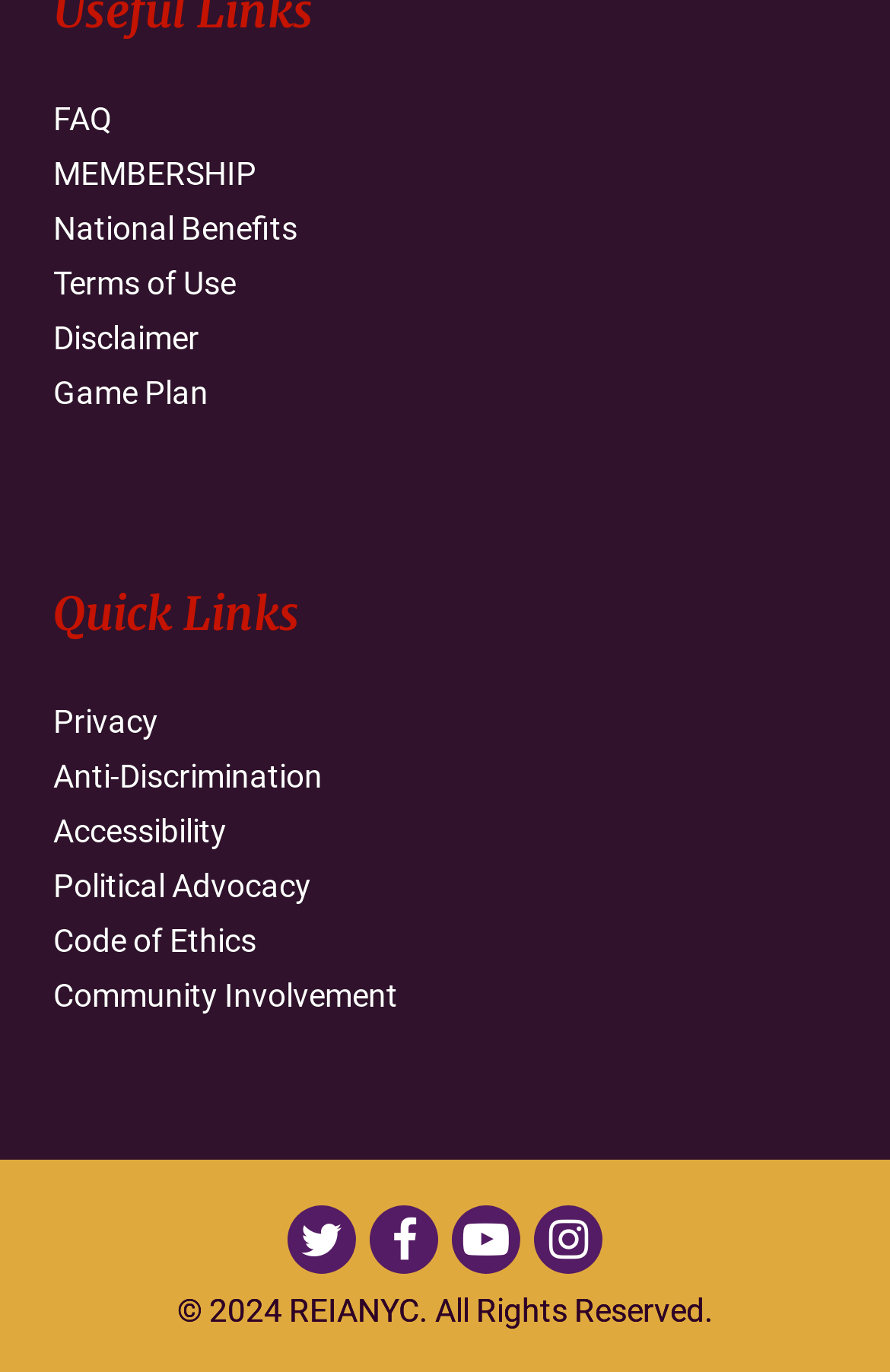Respond with a single word or phrase to the following question: What is the last link in the Quick Links section?

Community Involvement